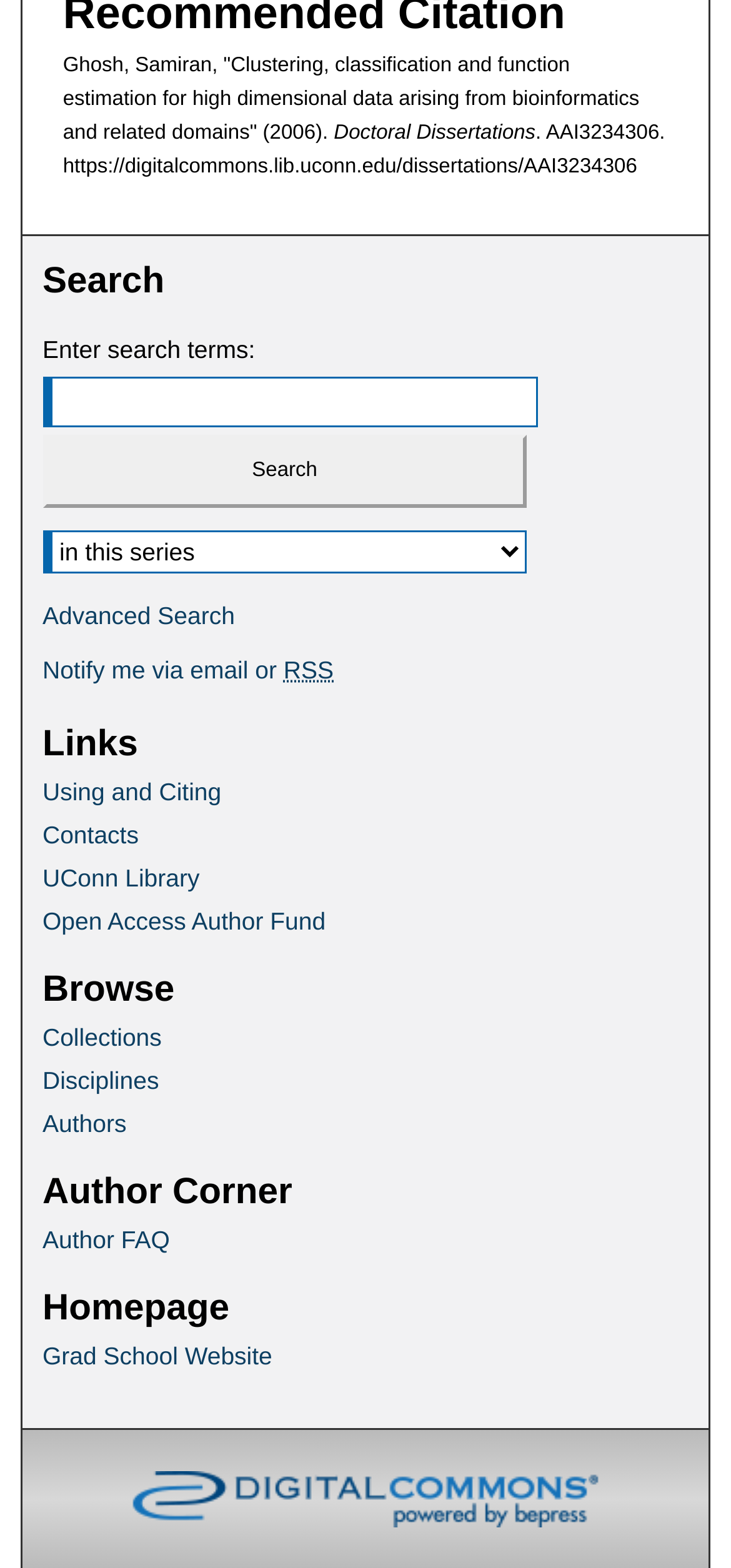Pinpoint the bounding box coordinates of the area that must be clicked to complete this instruction: "Search for doctoral dissertations".

[0.058, 0.187, 0.736, 0.22]